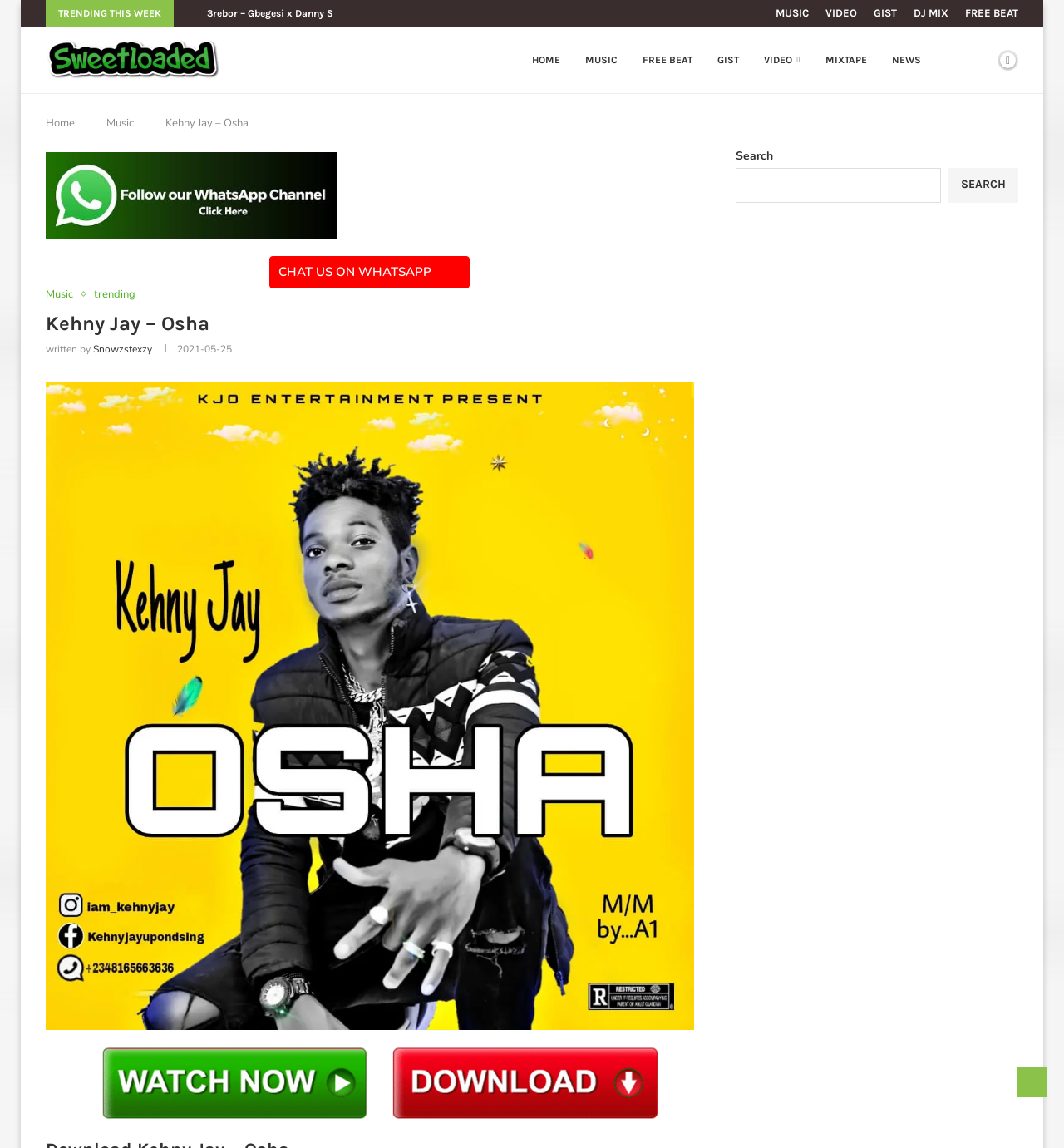Respond with a single word or phrase to the following question: How many links are there in the top navigation bar?

7